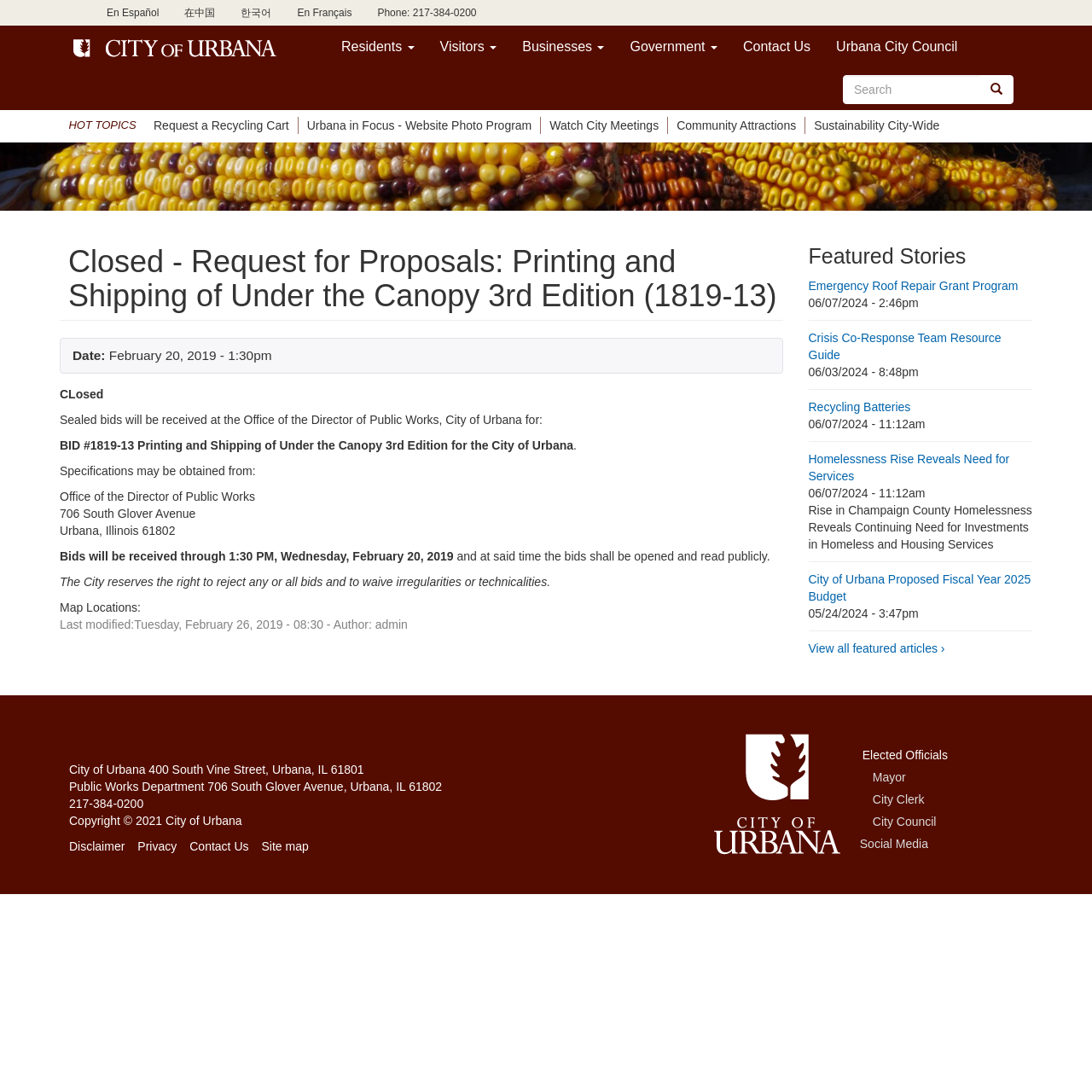What is the purpose of the 'Search form'?
Using the visual information, respond with a single word or phrase.

To search for information on the website